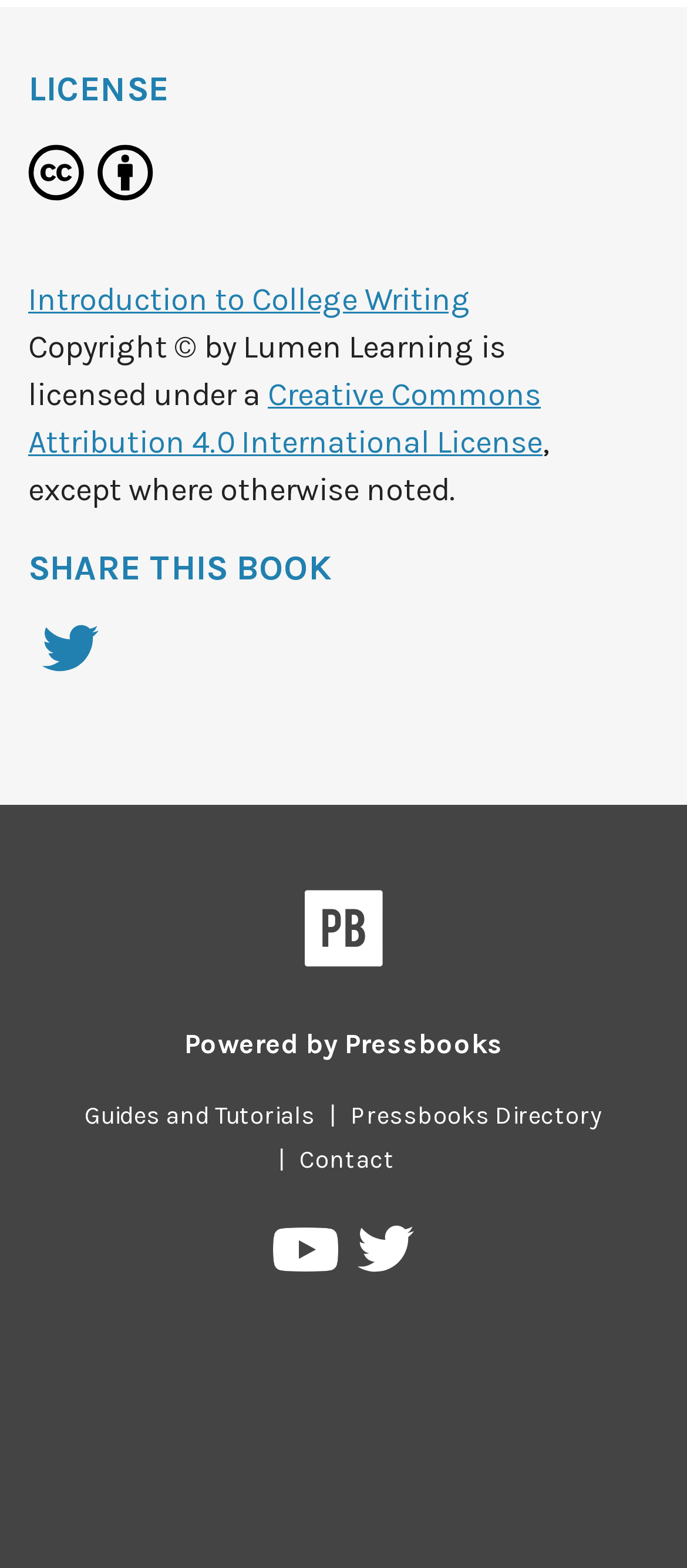Given the element description: "Powered by Pressbooks", predict the bounding box coordinates of this UI element. The coordinates must be four float numbers between 0 and 1, given as [left, top, right, bottom].

[0.268, 0.655, 0.732, 0.676]